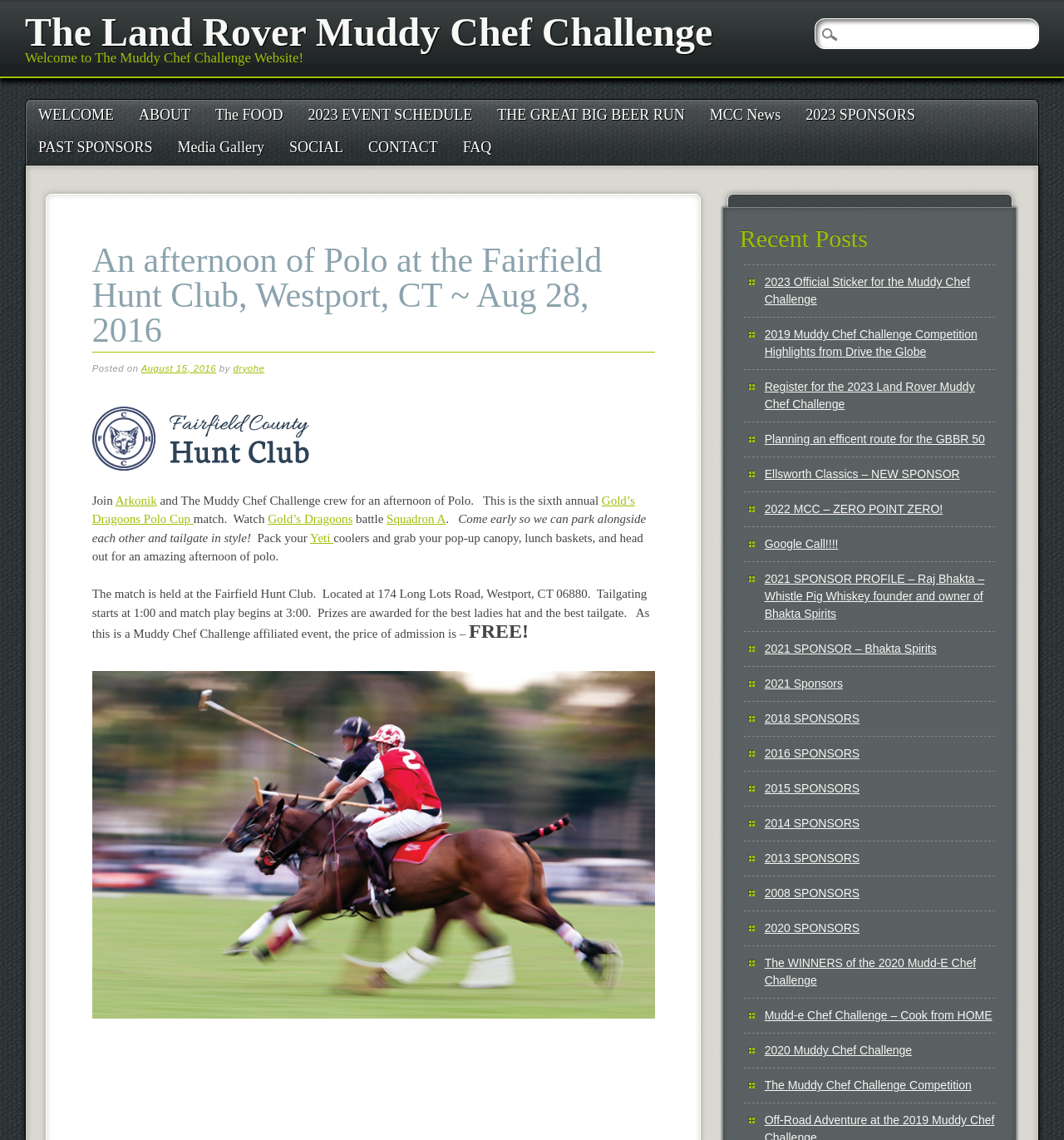Extract the bounding box coordinates of the UI element described by: "Ellsworth Classics – NEW SPONSOR". The coordinates should include four float numbers ranging from 0 to 1, e.g., [left, top, right, bottom].

[0.719, 0.41, 0.902, 0.422]